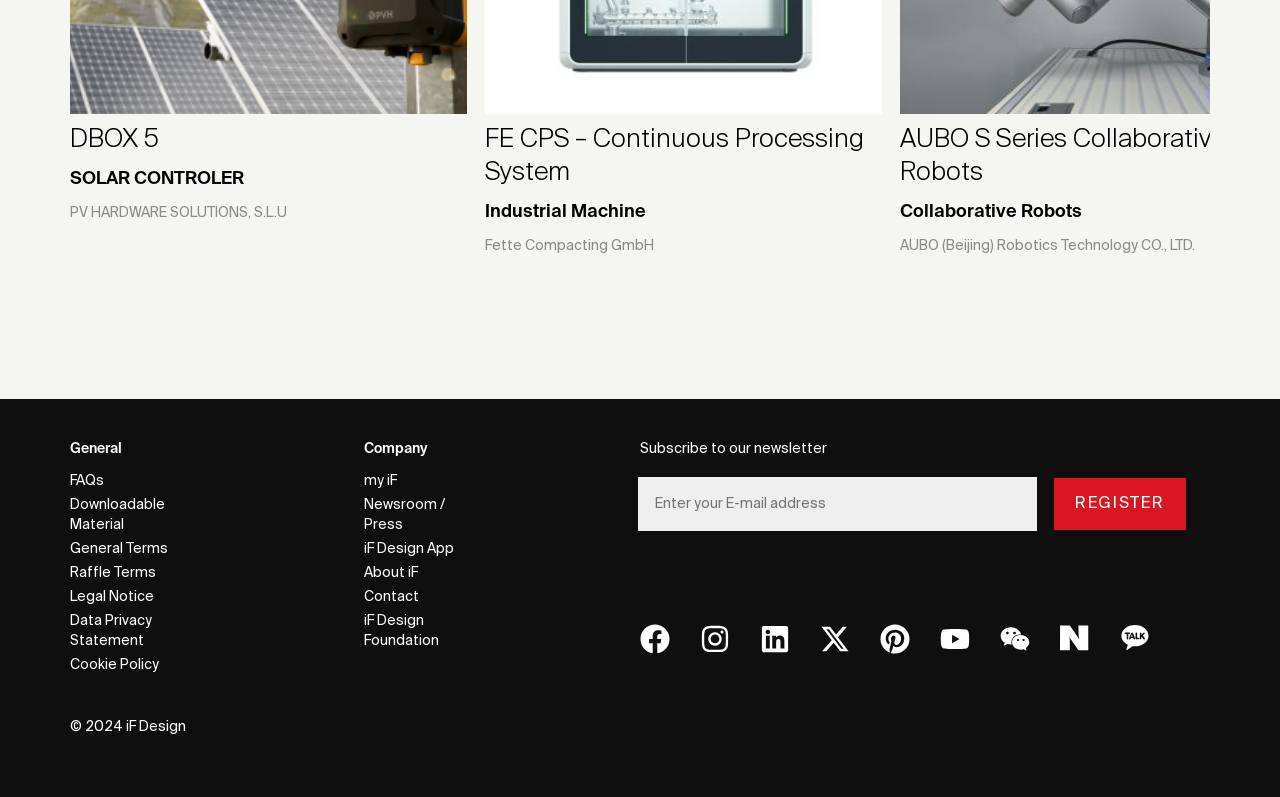Use a single word or phrase to answer the question: What is the name of the system mentioned in the heading?

FE CPS